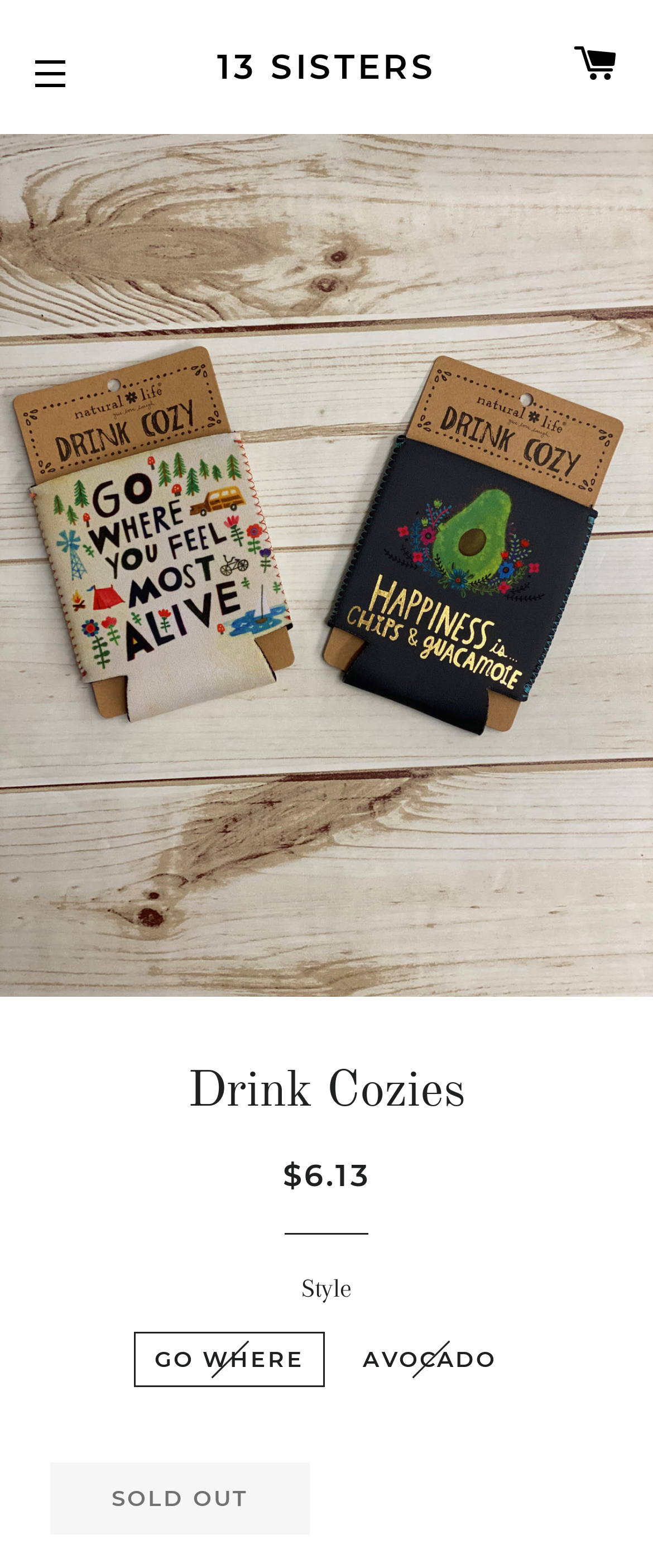From the element description Cart, predict the bounding box coordinates of the UI element. The coordinates must be specified in the format (top-left x, top-left y, bottom-right x, bottom-right y) and should be within the 0 to 1 range.

[0.84, 0.005, 0.987, 0.081]